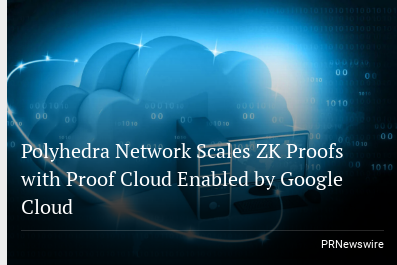What is the title of the graphic?
Give a detailed explanation using the information visible in the image.

The title is prominently displayed in the image, highlighting the focus on scalability and innovation within the realm of blockchain technology, specifically the integration of Polyhedra Network with Google Cloud's Proof Cloud.